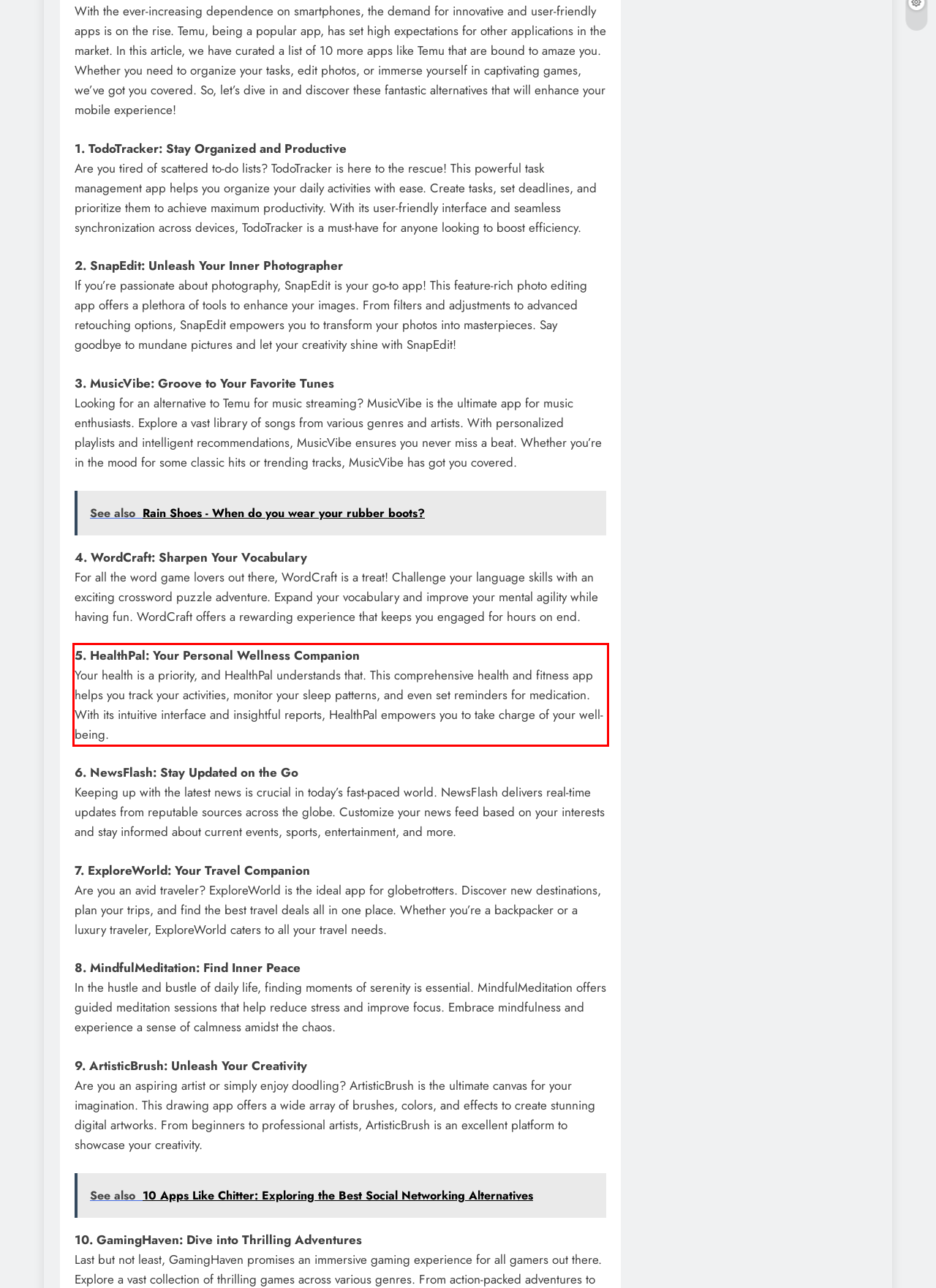You are provided with a screenshot of a webpage that includes a red bounding box. Extract and generate the text content found within the red bounding box.

5. HealthPal: Your Personal Wellness Companion Your health is a priority, and HealthPal understands that. This comprehensive health and fitness app helps you track your activities, monitor your sleep patterns, and even set reminders for medication. With its intuitive interface and insightful reports, HealthPal empowers you to take charge of your well-being.